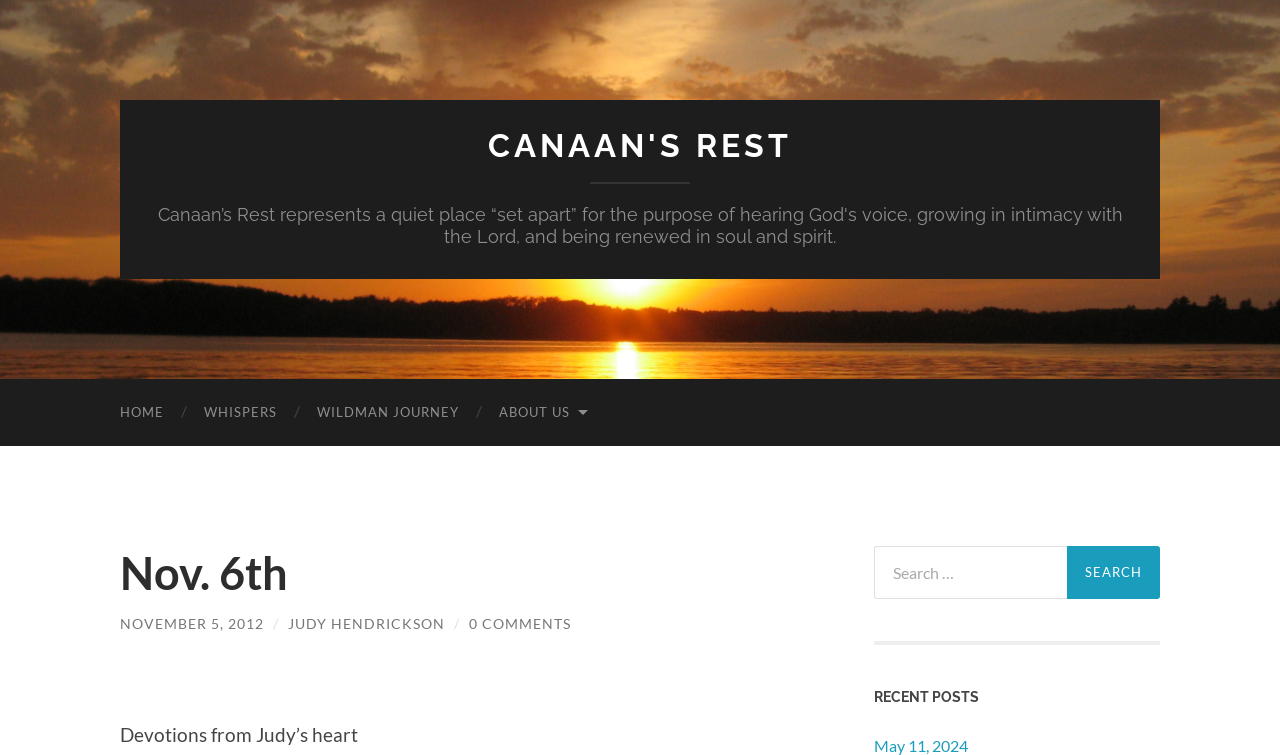What is the author of the latest post?
Based on the image content, provide your answer in one word or a short phrase.

Judy Hendrickson